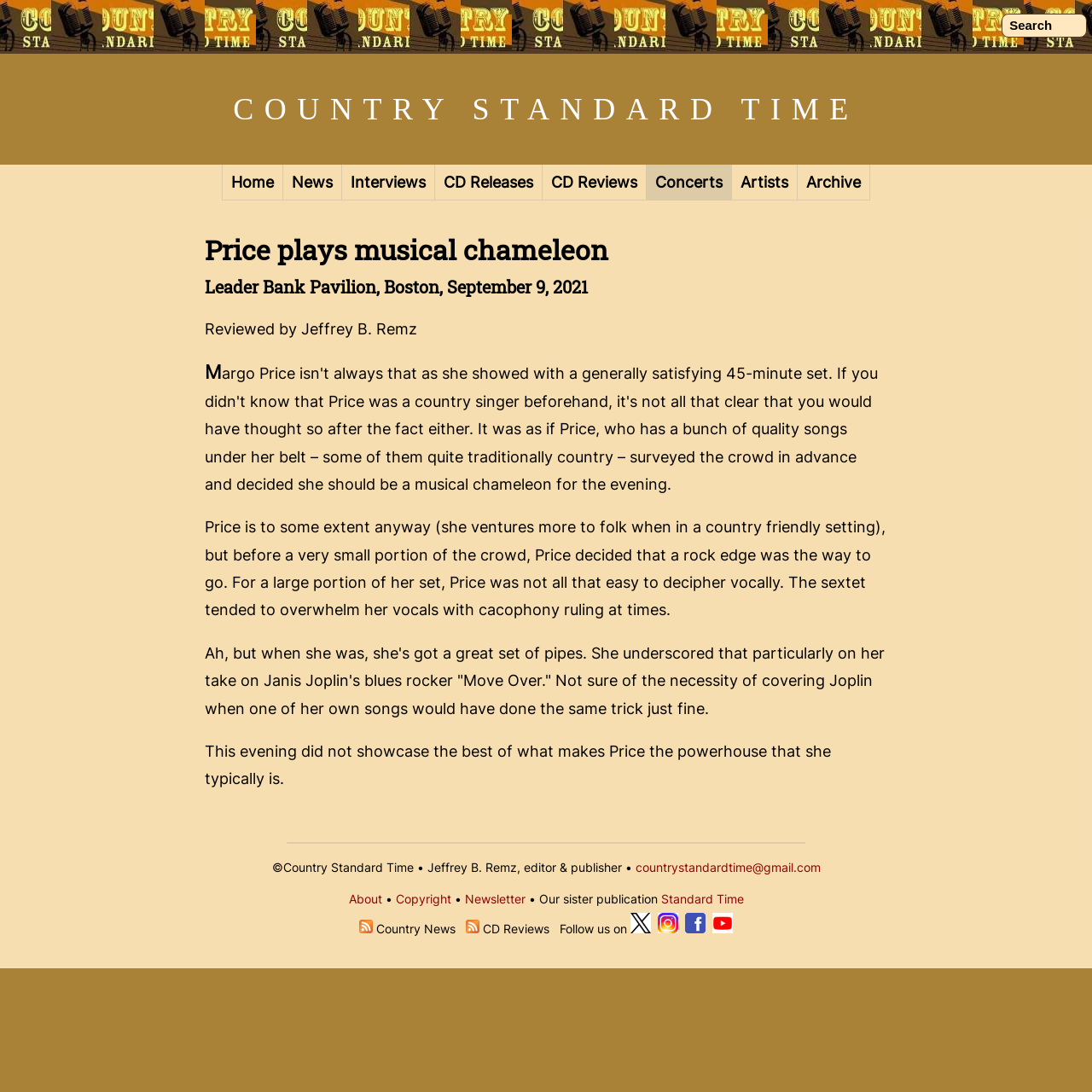Who wrote the concert review?
Use the screenshot to answer the question with a single word or phrase.

Jeffrey B. Remz